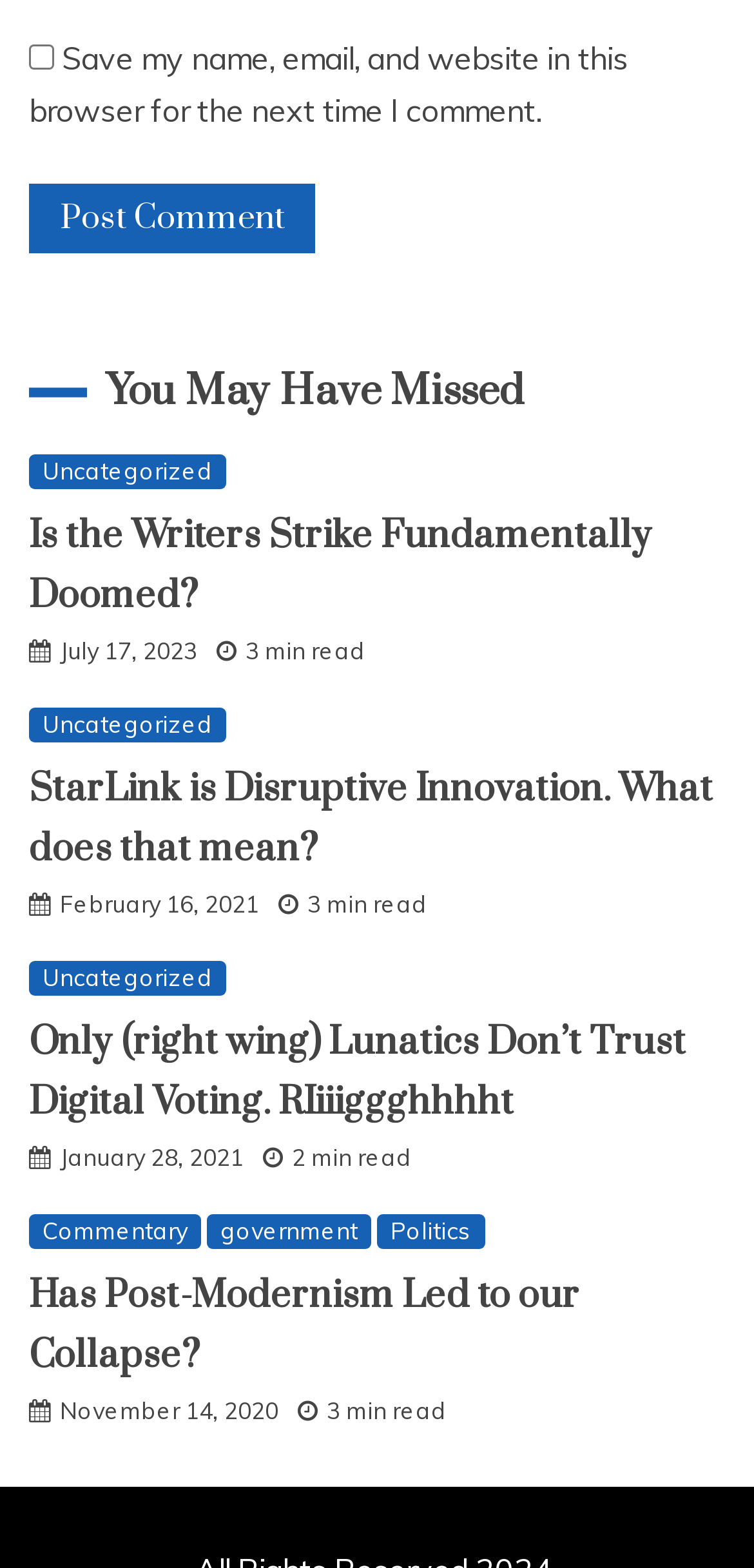Can you pinpoint the bounding box coordinates for the clickable element required for this instruction: "Click the Post Comment button"? The coordinates should be four float numbers between 0 and 1, i.e., [left, top, right, bottom].

[0.038, 0.117, 0.418, 0.162]